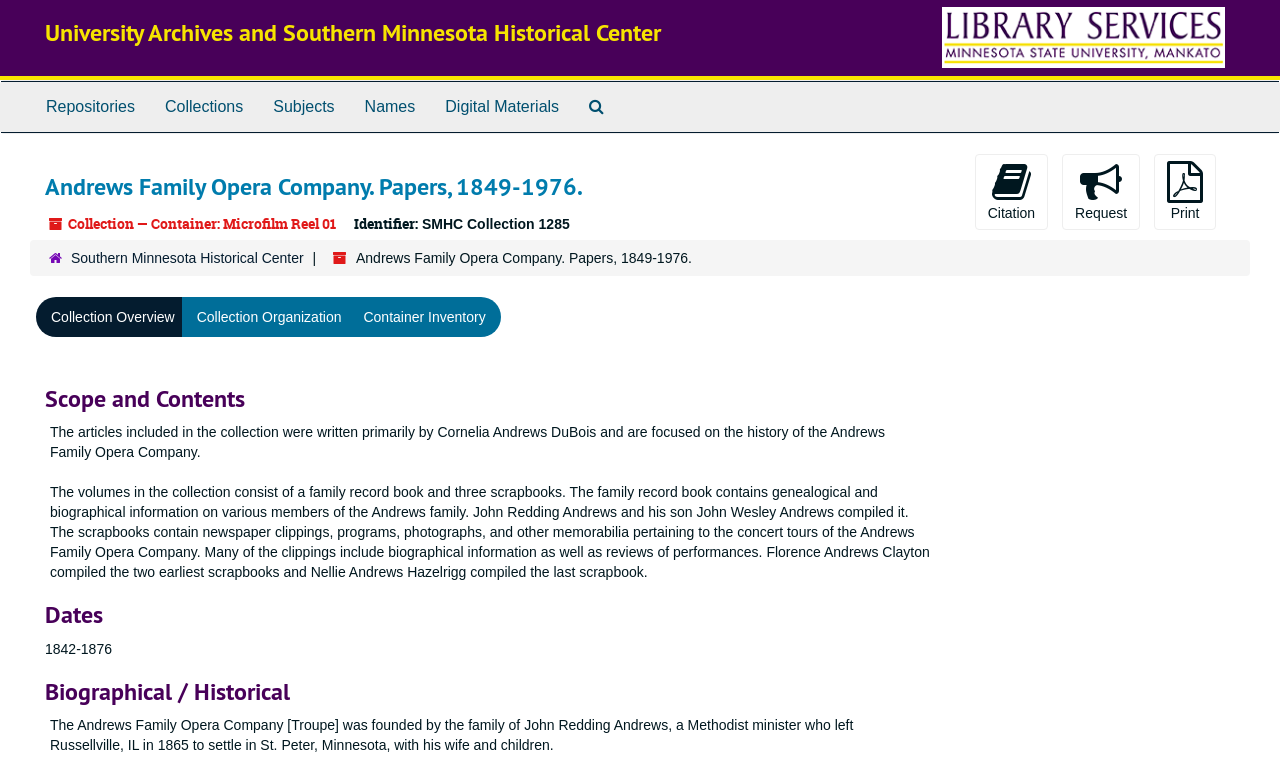Find and specify the bounding box coordinates that correspond to the clickable region for the instruction: "Print the page".

[0.902, 0.202, 0.95, 0.301]